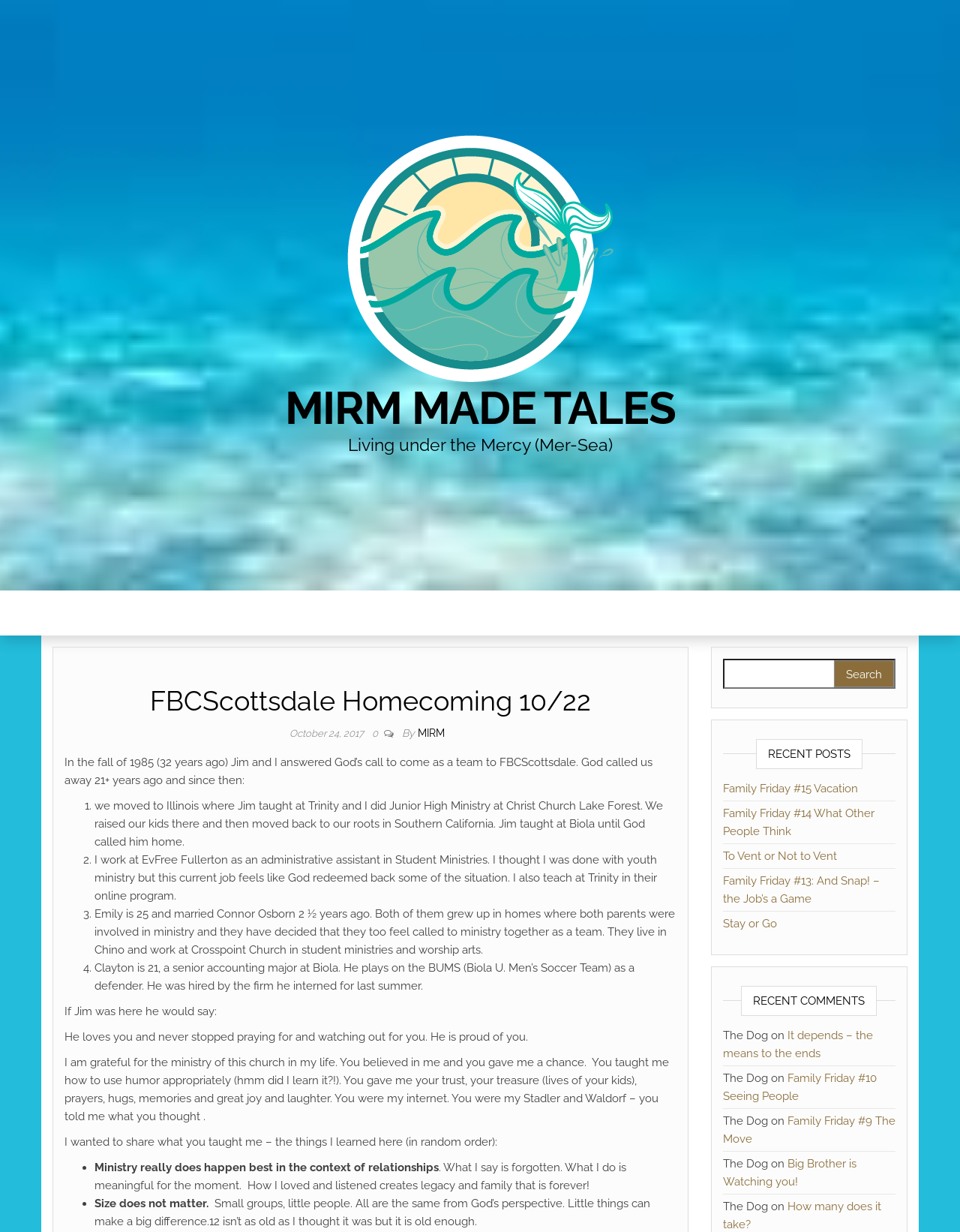Locate the bounding box coordinates of the element to click to perform the following action: 'View 'RECENT COMMENTS''. The coordinates should be given as four float values between 0 and 1, in the form of [left, top, right, bottom].

[0.772, 0.8, 0.913, 0.825]